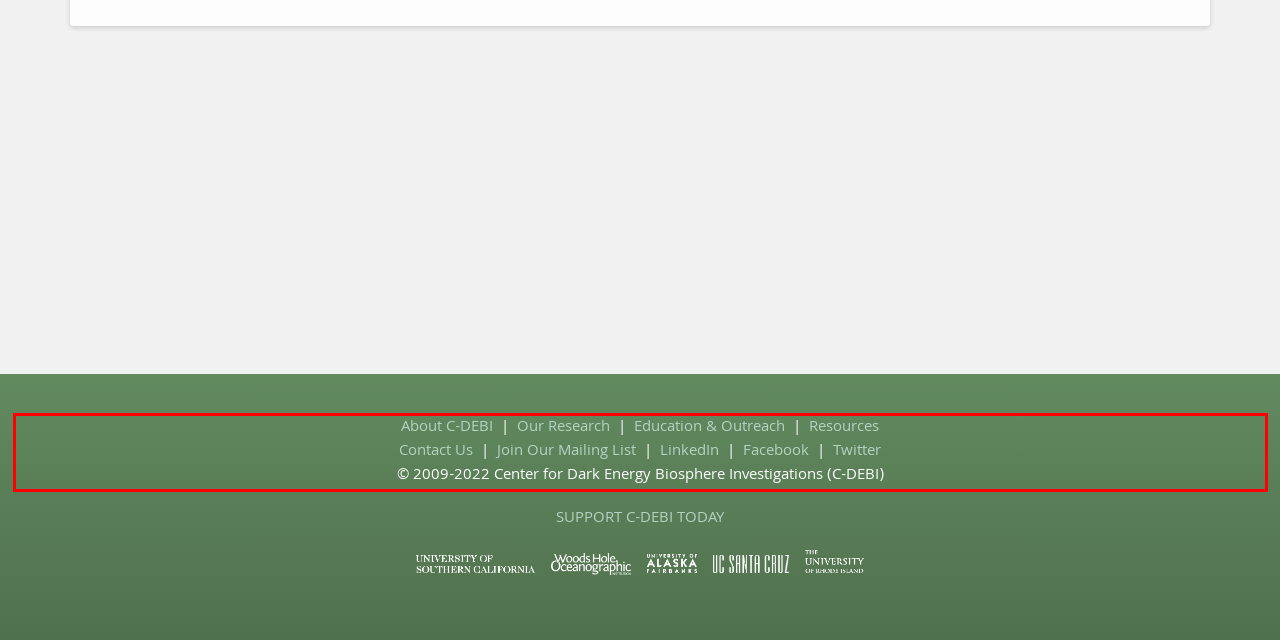Examine the webpage screenshot, find the red bounding box, and extract the text content within this marked area.

About C-DEBI | Our Research | Education & Outreach | Resources Contact Us | Join Our Mailing List | LinkedIn | Facebook | Twitter © 2009-2022 Center for Dark Energy Biosphere Investigations (C-DEBI)